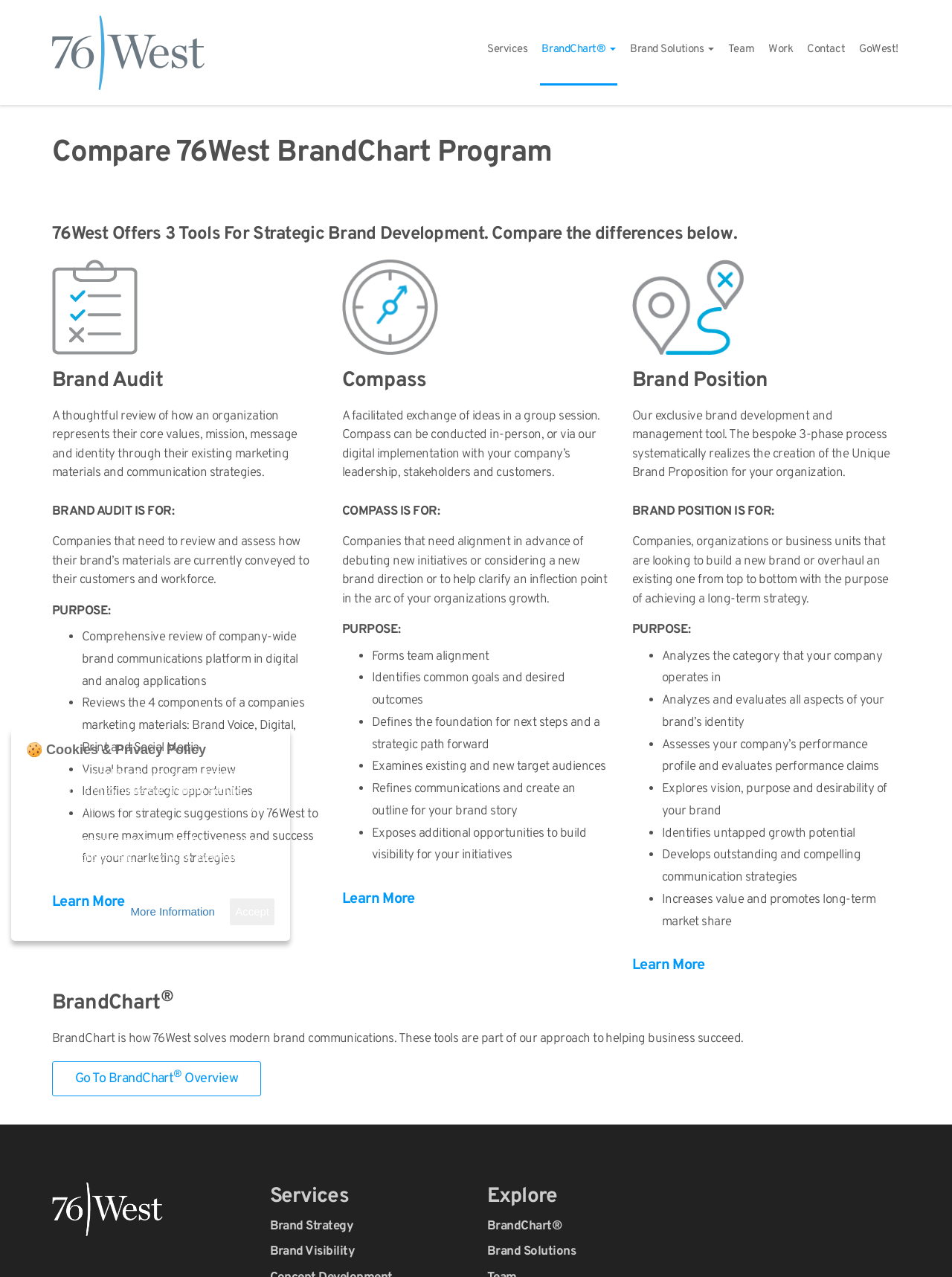Carefully examine the image and provide an in-depth answer to the question: What is the focus of the Brand Position tool?

The webpage describes the Brand Position tool as a bespoke 3-phase process that systematically realizes the creation of a Unique Brand Proposition for an organization. It is designed for companies that are looking to build a new brand or overhaul an existing one from top to bottom with the purpose of achieving a long-term strategy.